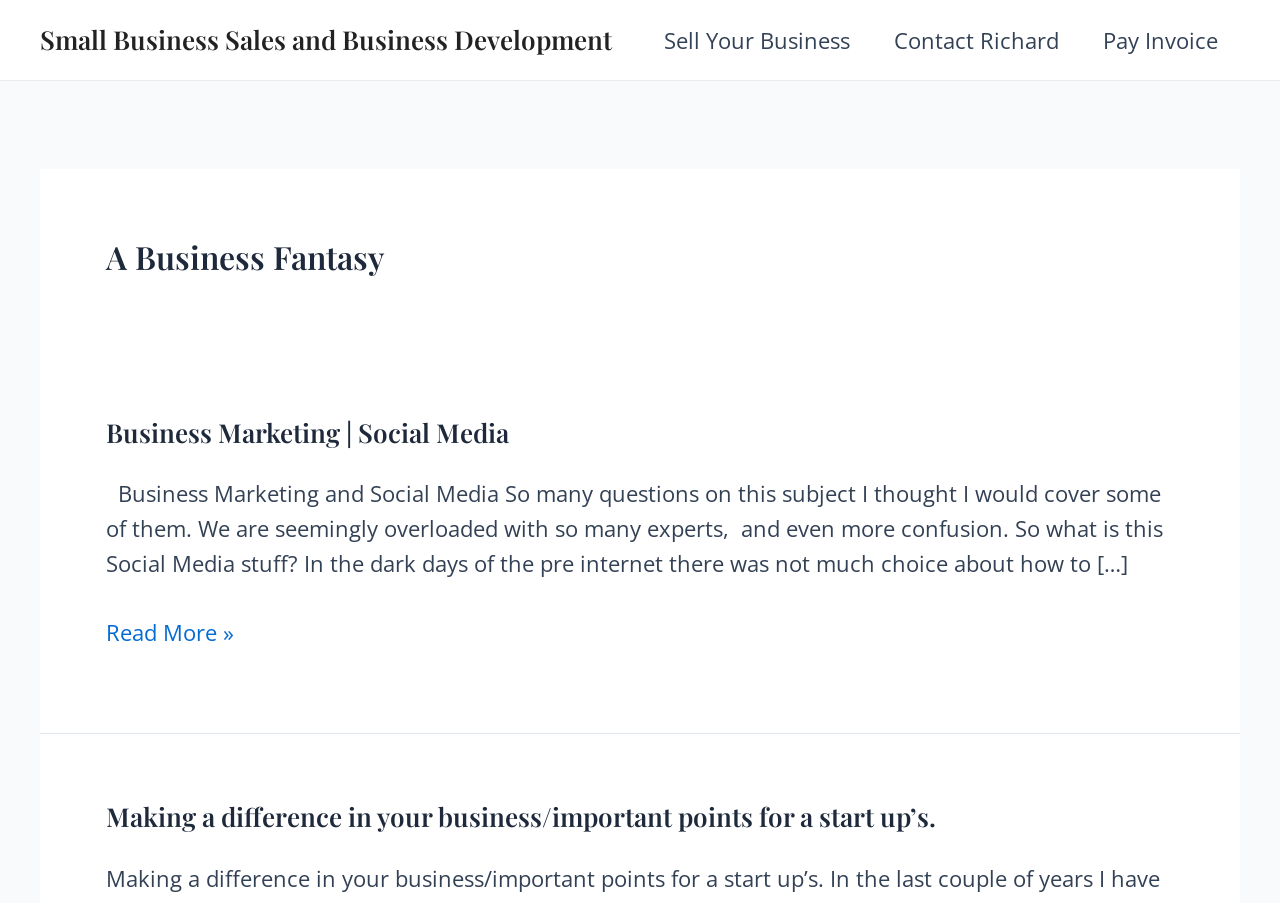Give a detailed account of the webpage.

The webpage is about a business fantasy, focusing on small business sales and business development. At the top left, there is a link to "Small Business Sales and Business Development". To the right of this link, there is a site navigation menu with three links: "Sell Your Business", "Contact Richard", and "Pay Invoice". 

Below the navigation menu, there is a heading "A Business Fantasy" that spans almost the entire width of the page. Underneath this heading, there is an article section that takes up most of the page's content area. 

Within the article section, there are three main sections. The first section is about business marketing and social media, with a heading and a link to the same topic. Below this, there is a block of text that discusses the concept of social media and its relevance to business marketing. The text is followed by a "Read More" link. 

The second section is headed "Making a difference in your business/important points for a start up’s", with a link to the same topic. This section appears to be located at the bottom of the article section.